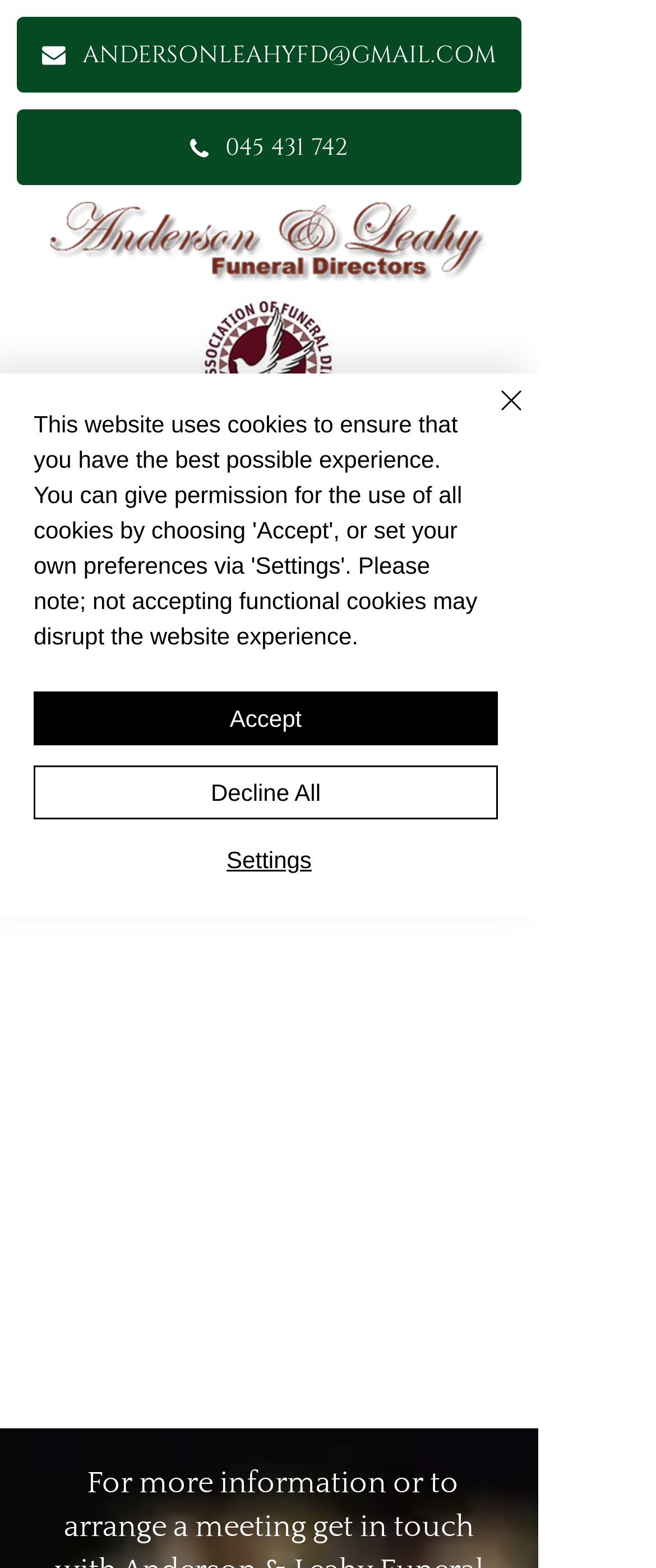Identify the bounding box for the UI element specified in this description: "aria-label="Open navigation menu"". The coordinates must be four float numbers between 0 and 1, formatted as [left, top, right, bottom].

[0.346, 0.288, 0.474, 0.341]